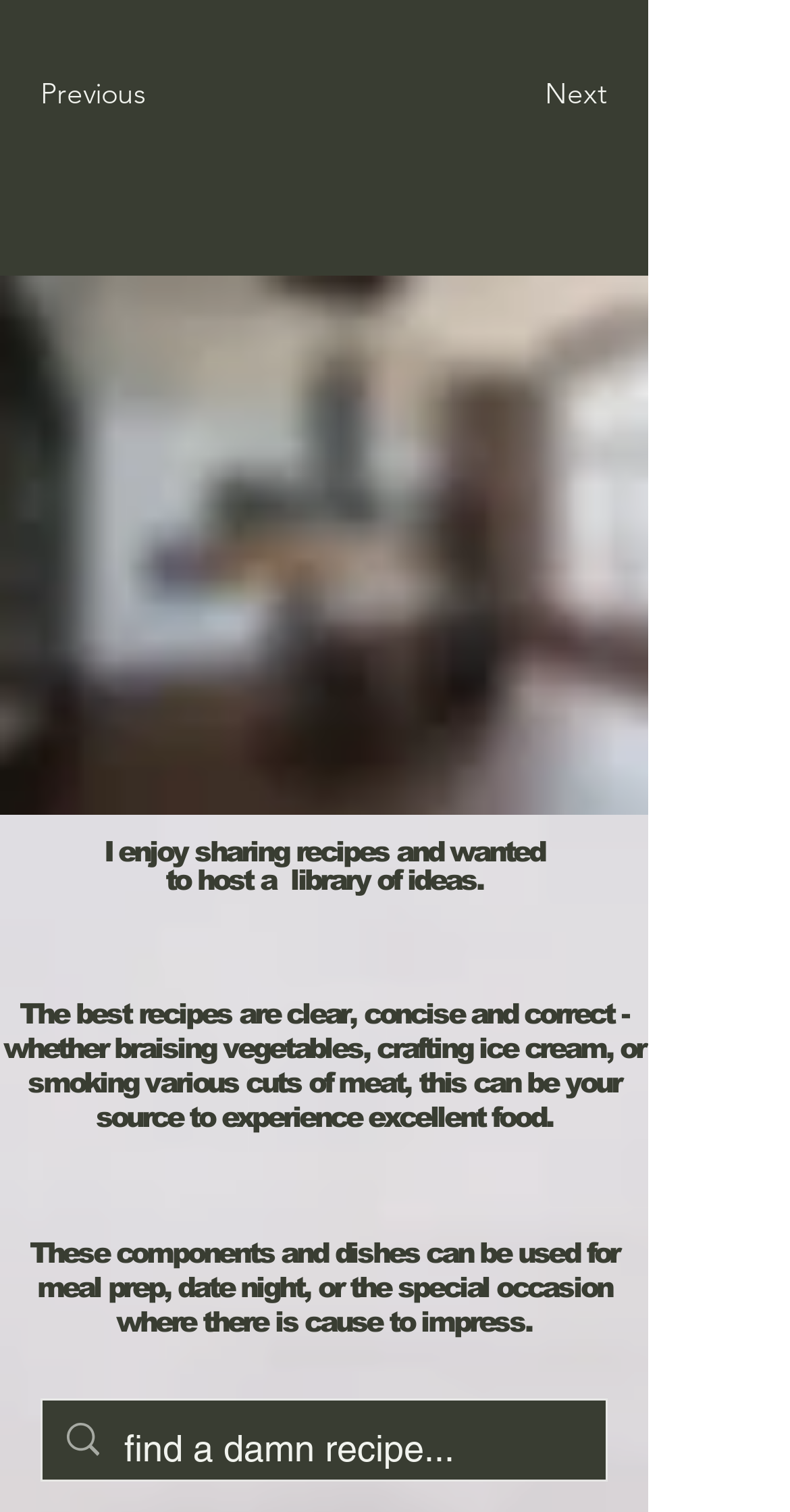Given the element description: "Next", predict the bounding box coordinates of this UI element. The coordinates must be four float numbers between 0 and 1, given as [left, top, right, bottom].

[0.462, 0.035, 0.769, 0.091]